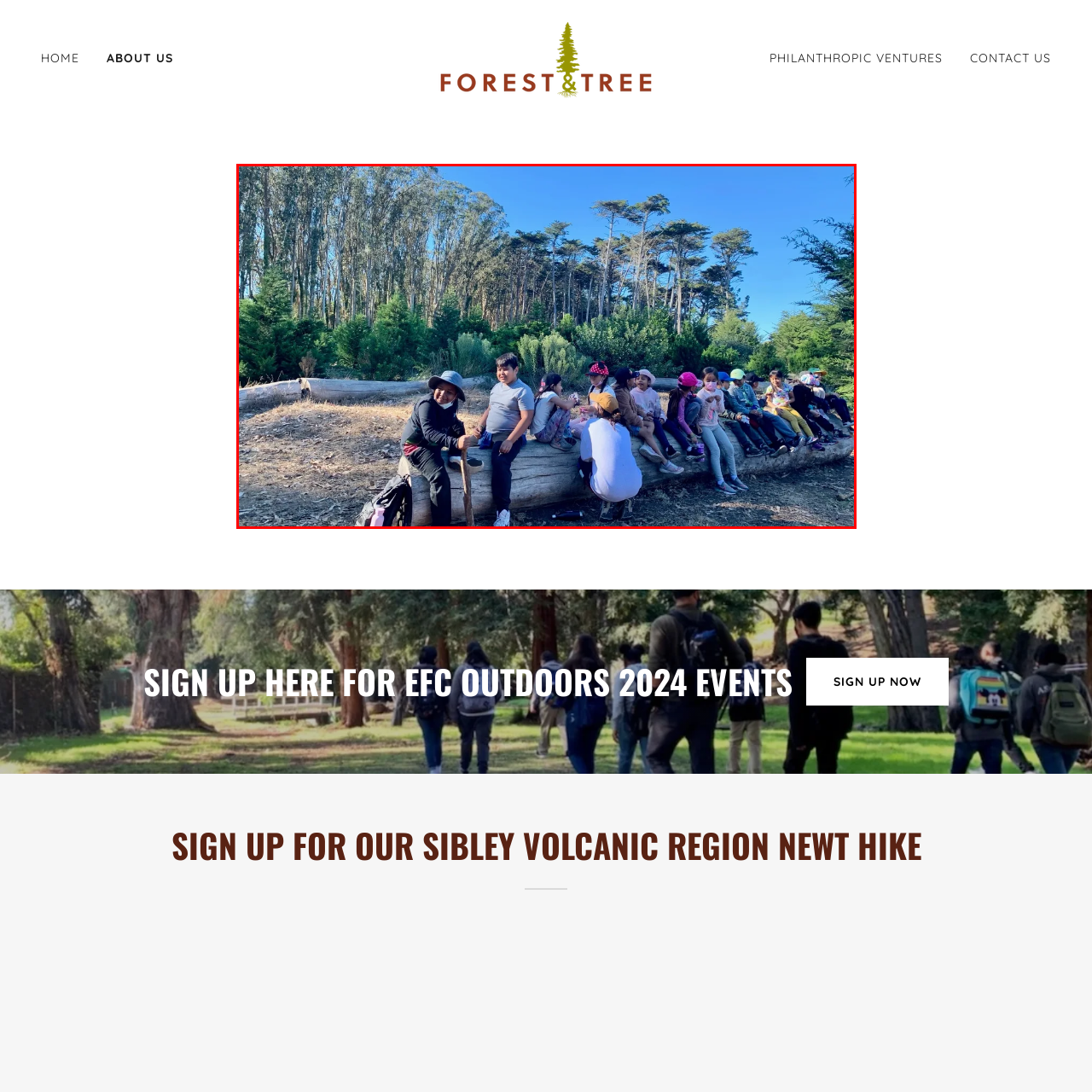Look at the image within the red outlined box, What is the color of the sky in the image? Provide a one-word or brief phrase answer.

blue